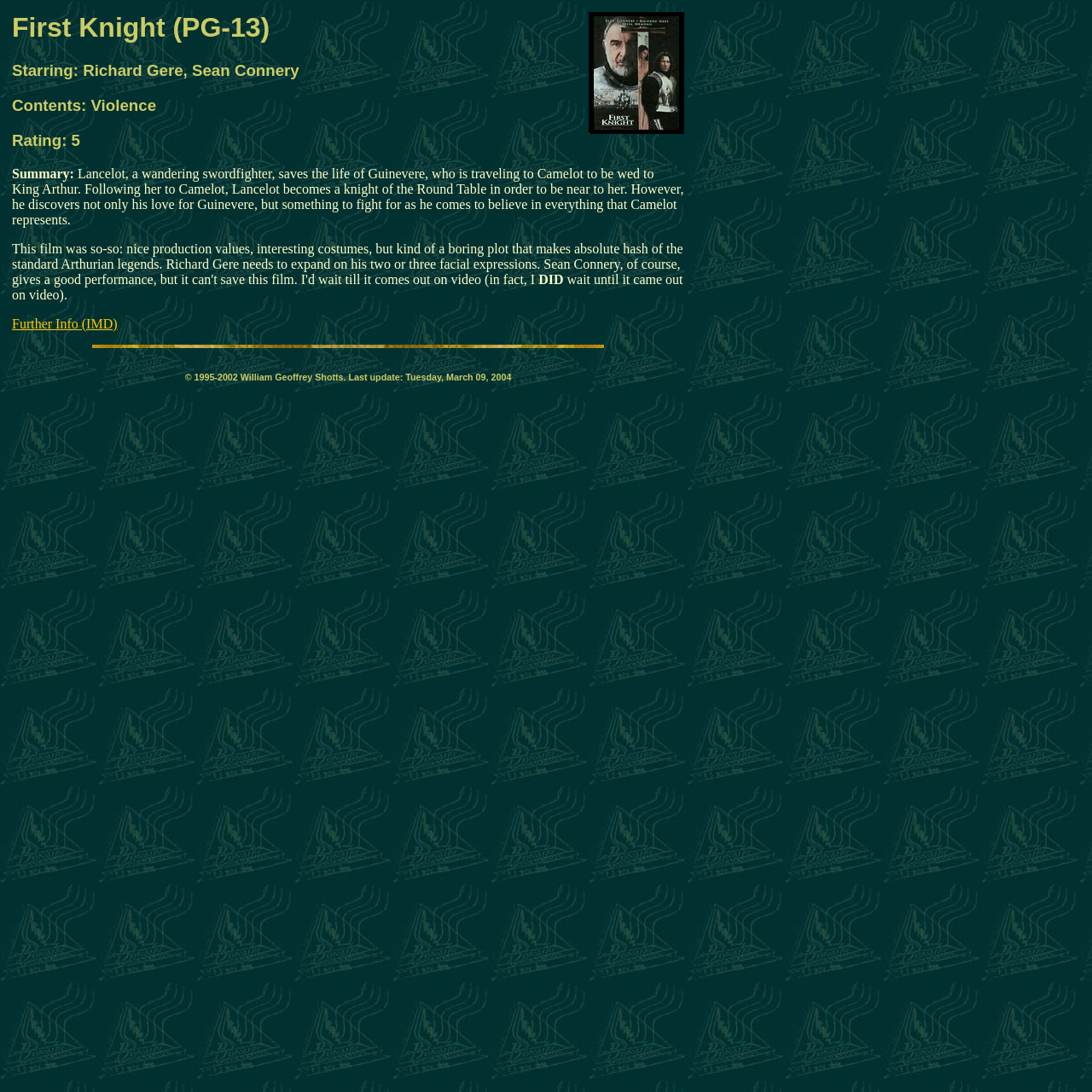When was the last update of the webpage? Using the information from the screenshot, answer with a single word or phrase.

Tuesday, March 09, 2004